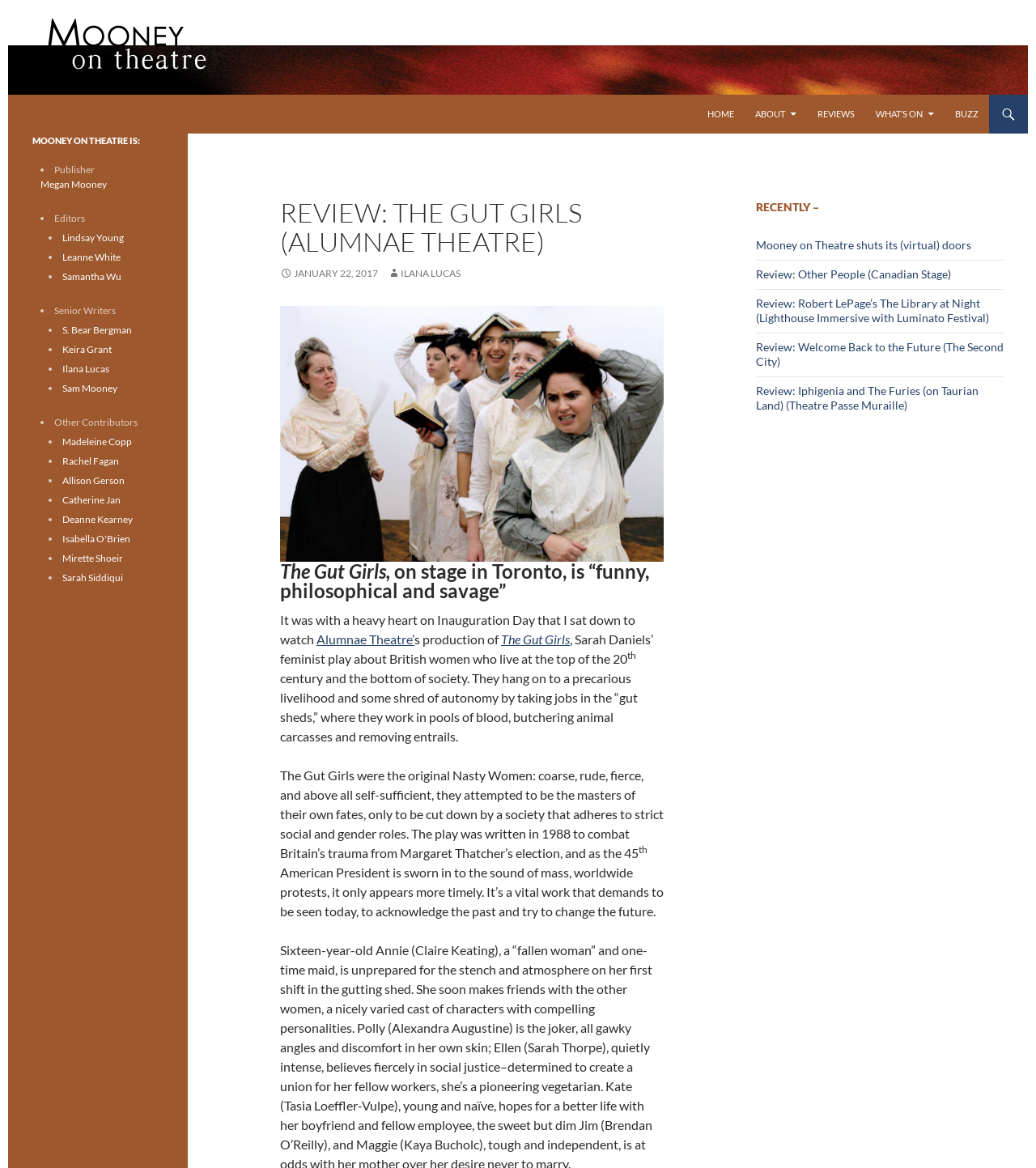Determine the bounding box coordinates of the section to be clicked to follow the instruction: "Check the RECENT POSTS". The coordinates should be given as four float numbers between 0 and 1, formatted as [left, top, right, bottom].

None